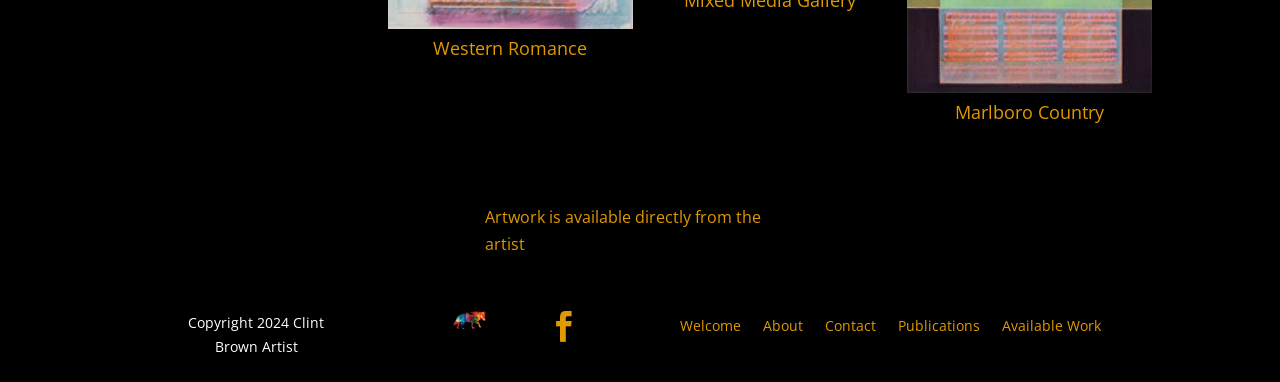Provide the bounding box coordinates for the specified HTML element described in this description: "Available Work". The coordinates should be four float numbers ranging from 0 to 1, in the format [left, top, right, bottom].

[0.783, 0.836, 0.86, 0.894]